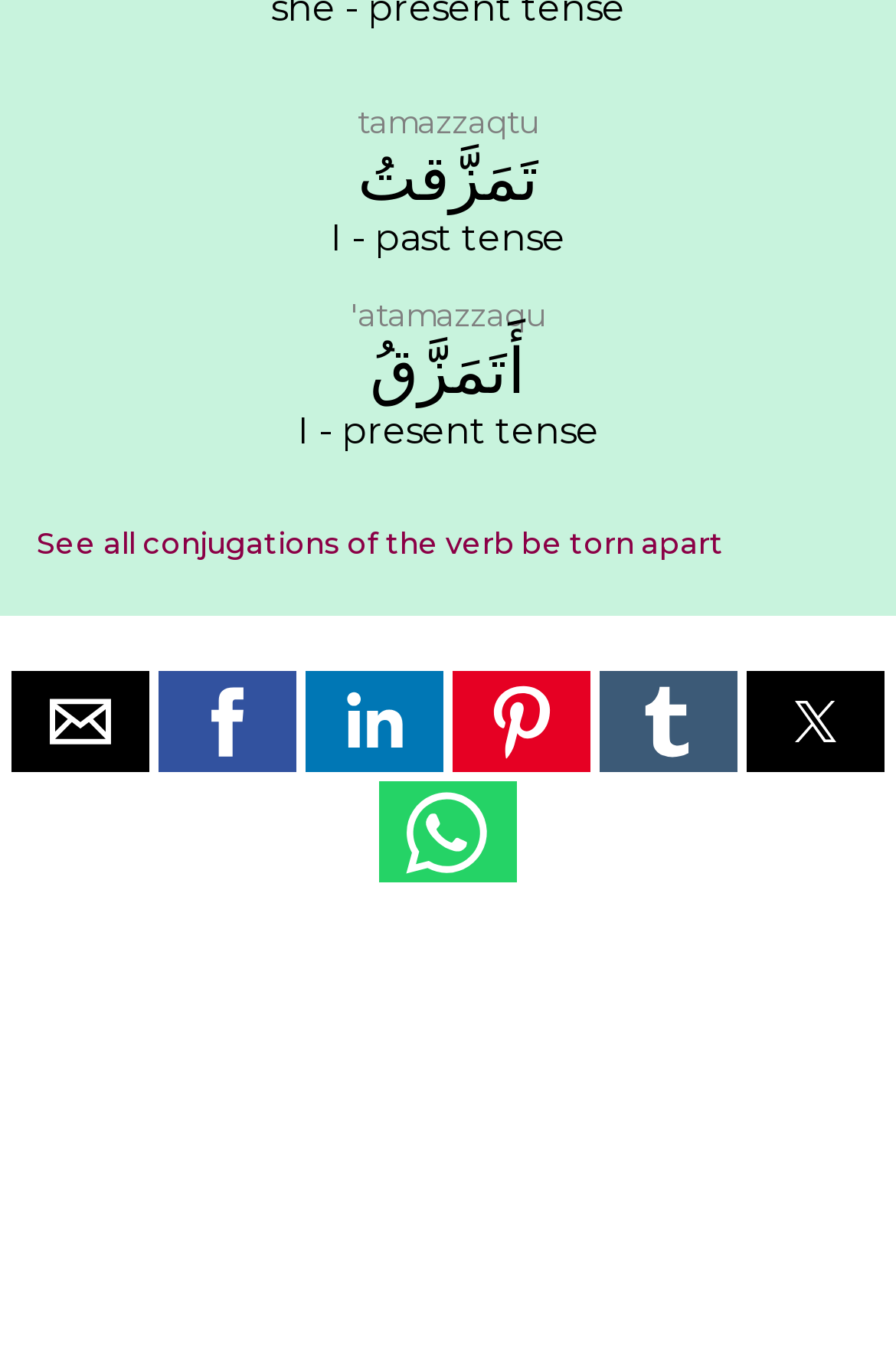Highlight the bounding box coordinates of the element you need to click to perform the following instruction: "explore trending topics."

None